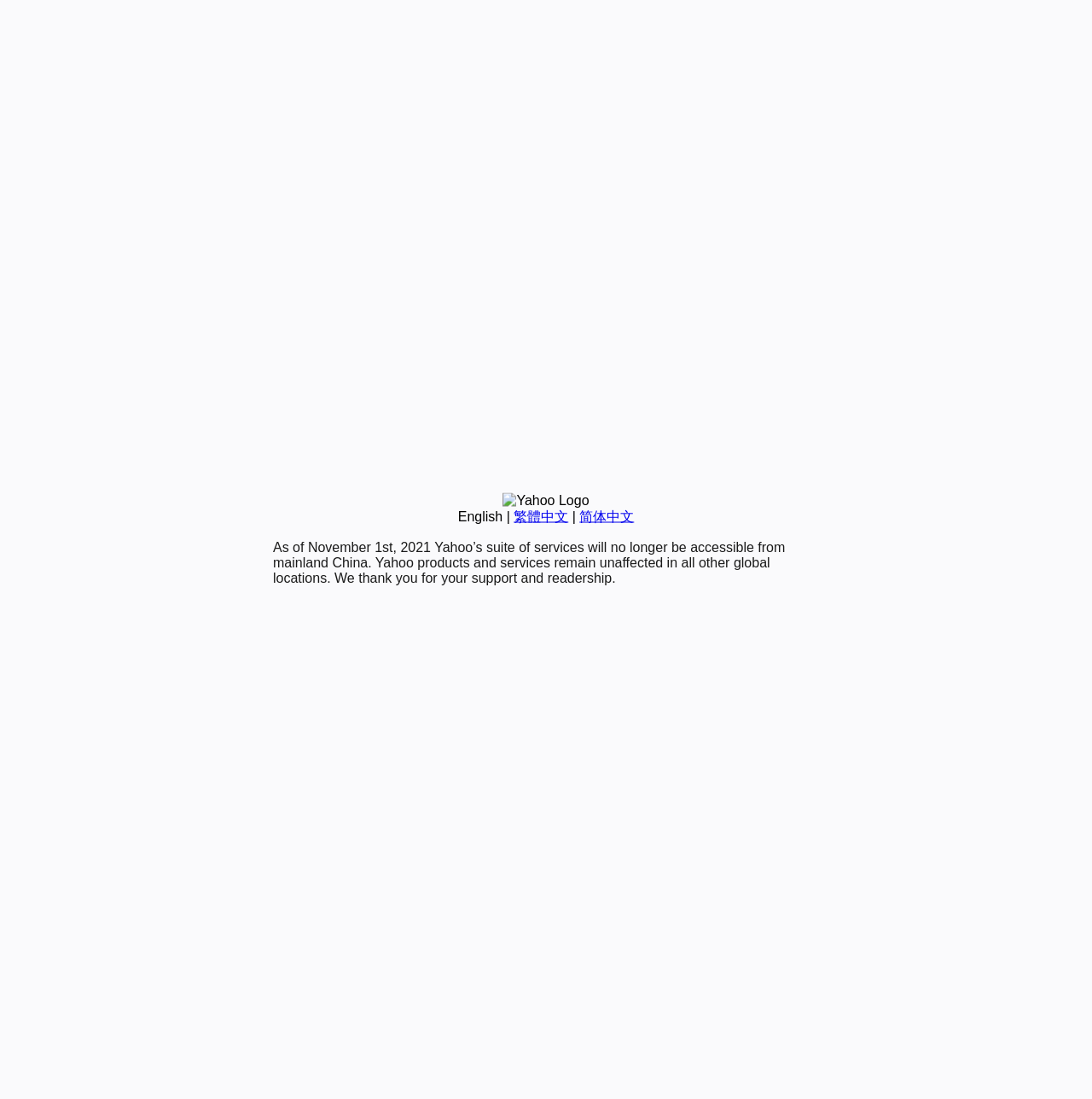Identify the bounding box for the described UI element. Provide the coordinates in (top-left x, top-left y, bottom-right x, bottom-right y) format with values ranging from 0 to 1: Music Mastery

None